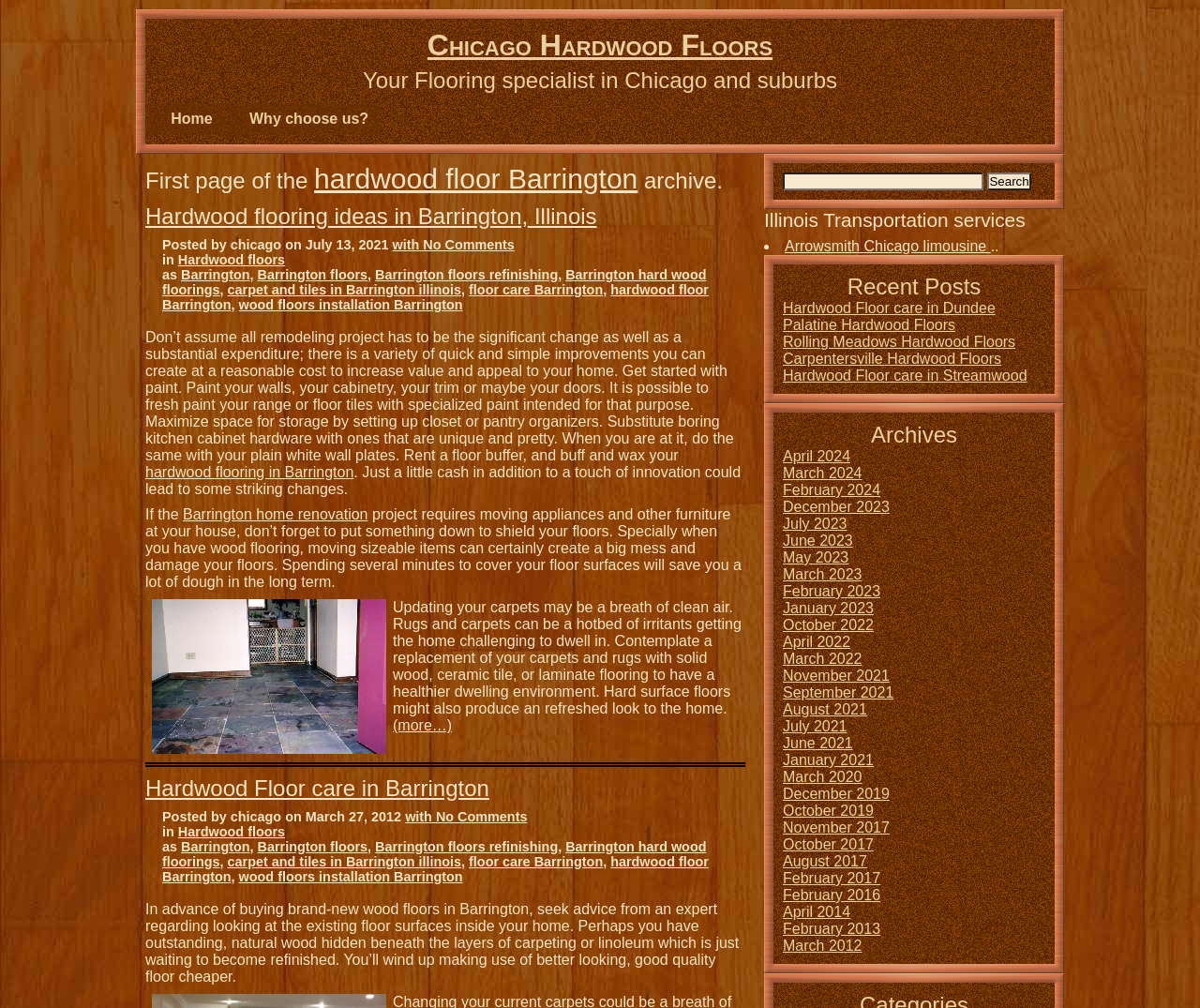Please give a succinct answer to the question in one word or phrase:
What is the first link on the webpage?

Chicago Hardwood Floors